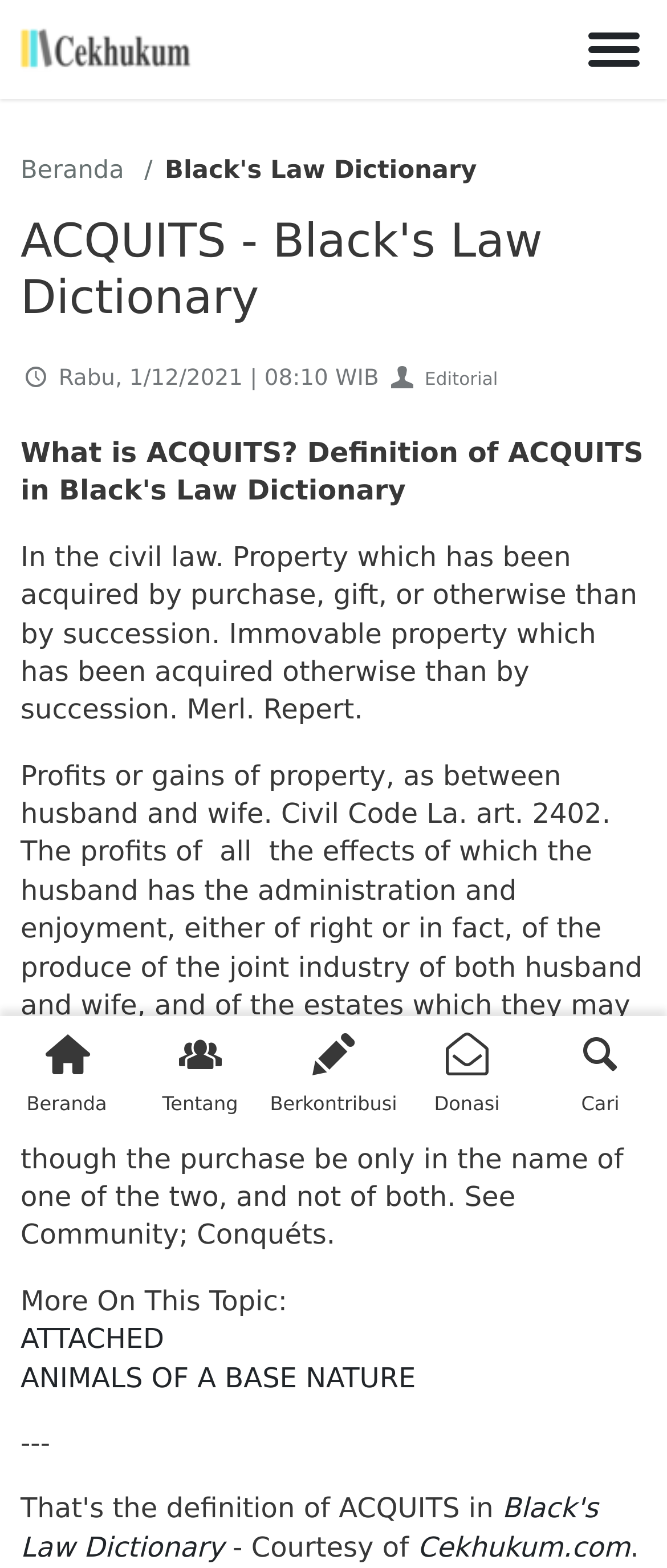What is the definition of ACQUITS?
Carefully examine the image and provide a detailed answer to the question.

Based on the webpage content, ACQUITS is defined as 'Property which has been acquired by purchase, gift, or otherwise than by succession. Immovable property which has been acquired otherwise than by succession.' This definition is provided in the civil law context.